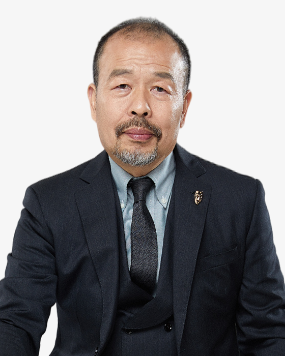Provide a comprehensive description of the image.

The image features a poised individual dressed in a formal navy suit with a light blue shirt and a dark tie, exuding confidence and professionalism. This individual, who is identified as Jiang Tianwu, serves as the Chairman of Mendale Group. In the context of a testimonial, they reflect on a partnership with Kmind, highlighting their exceptional efficiency and transformative impact on the company's operations. The backdrop is minimalistic, focusing attention on Jiang Tianwu, whose calm demeanor conveys a sense of leadership and authority in the high-end sales industry. The testimonial illustrates the positive outcomes achieved after collaborating with Kmind, emphasizing a significant growth in confidence and positioning for Mendale Group as a notable brand in the bedding sector.